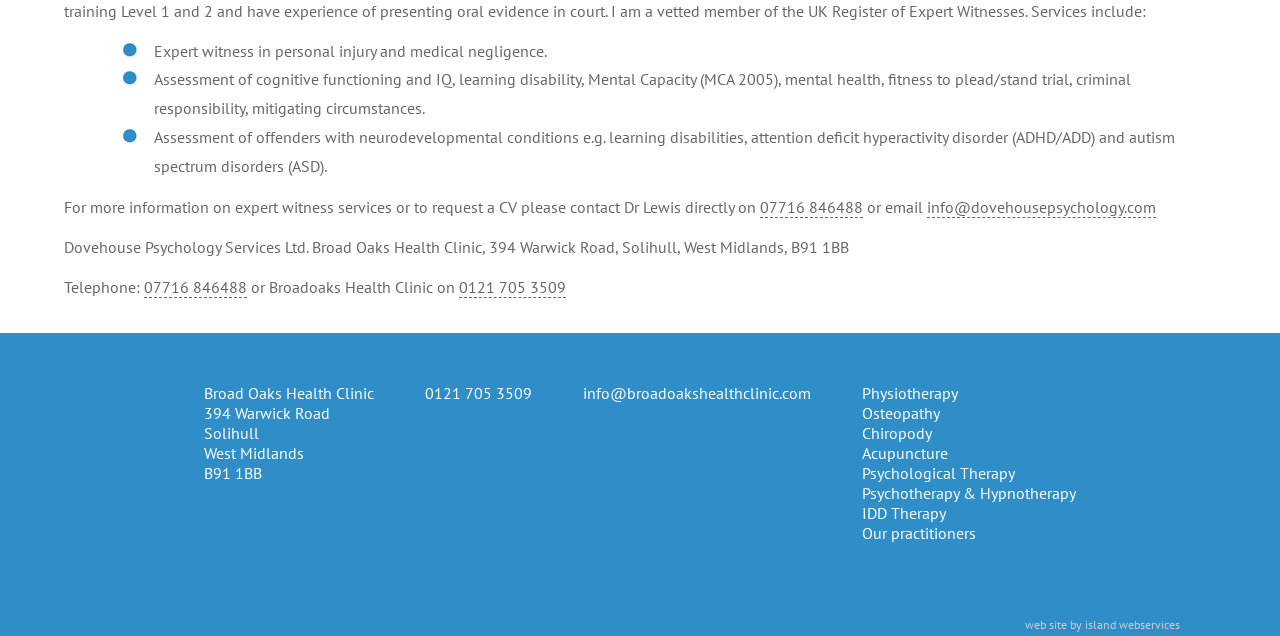Please indicate the bounding box coordinates of the element's region to be clicked to achieve the instruction: "Request a CV". Provide the coordinates as four float numbers between 0 and 1, i.e., [left, top, right, bottom].

[0.05, 0.309, 0.594, 0.341]